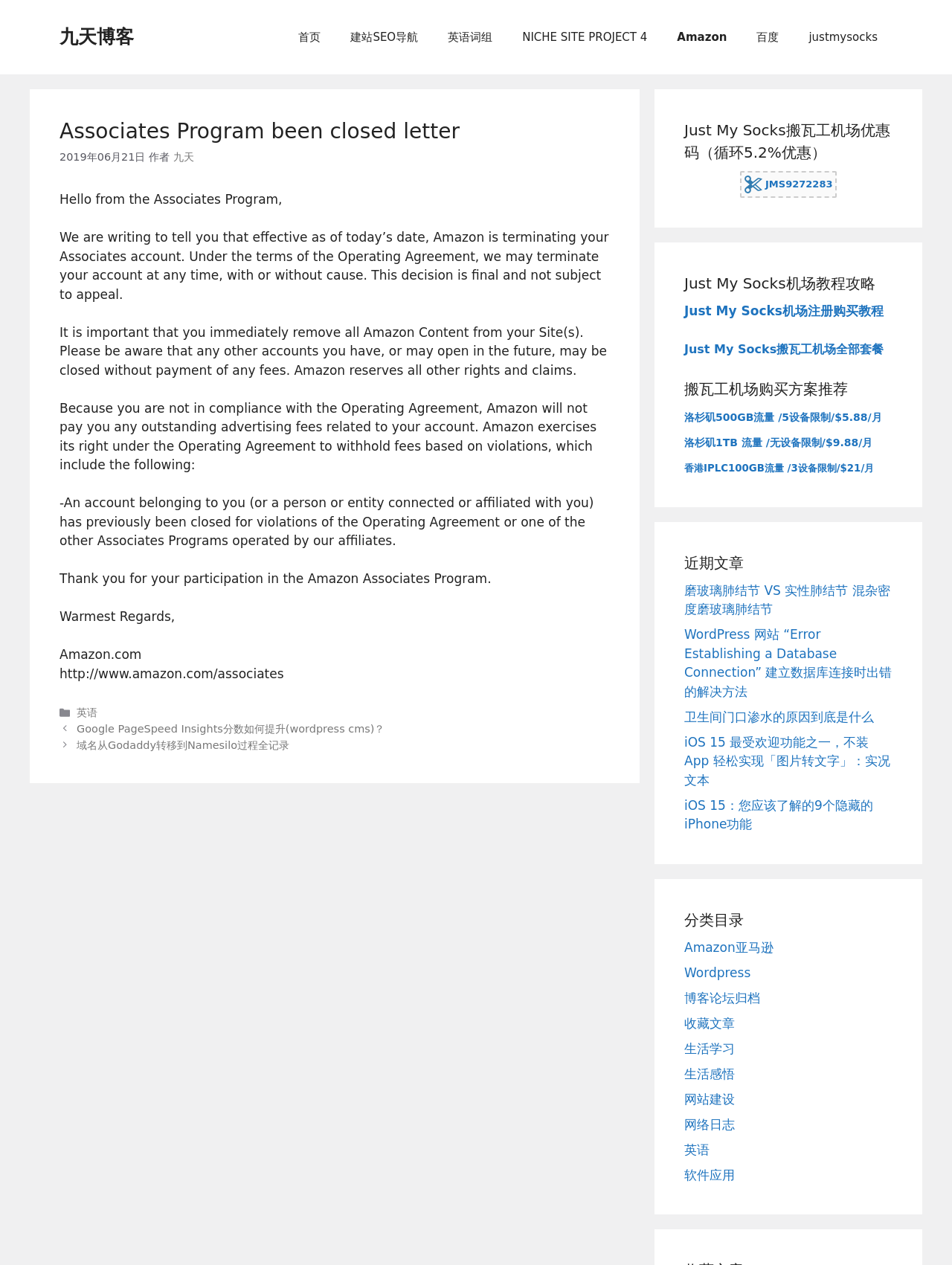Provide the bounding box coordinates for the UI element that is described by this text: "Trot and Other Events". The coordinates should be in the form of four float numbers between 0 and 1: [left, top, right, bottom].

None